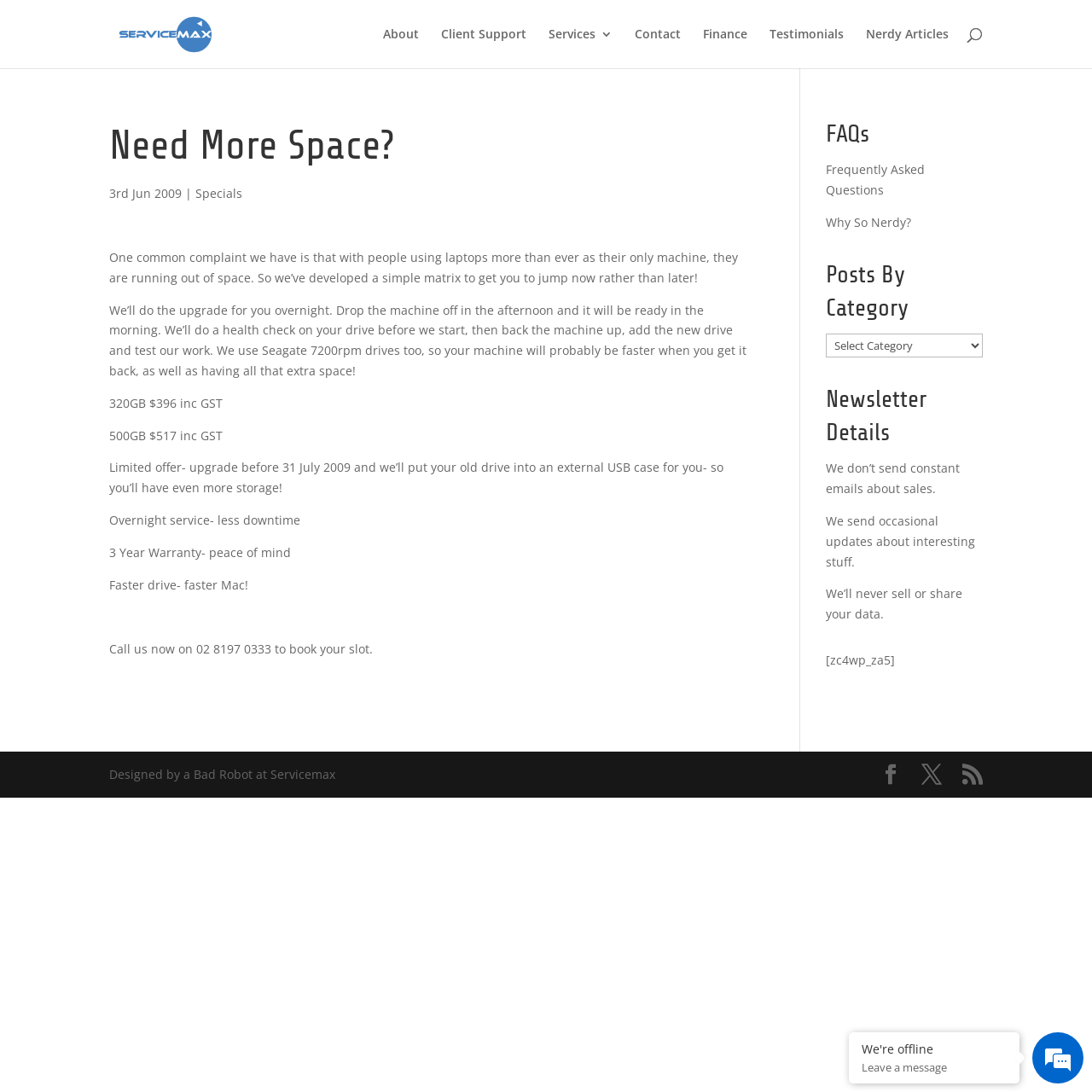Pinpoint the bounding box coordinates of the clickable element to carry out the following instruction: "View the 'FAQs'."

[0.756, 0.108, 0.9, 0.146]